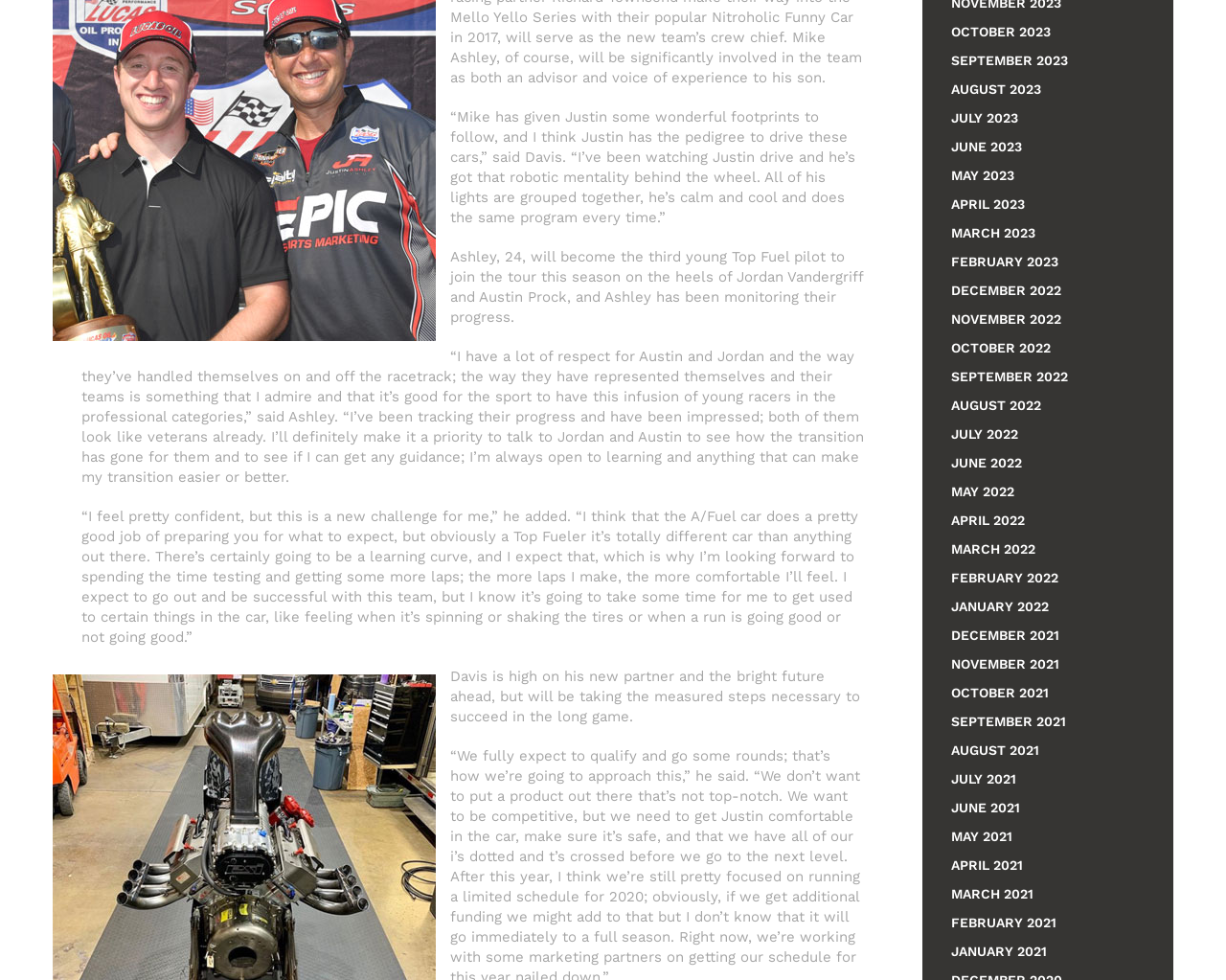Specify the bounding box coordinates (top-left x, top-left y, bottom-right x, bottom-right y) of the UI element in the screenshot that matches this description: July 2021

[0.775, 0.787, 0.829, 0.802]